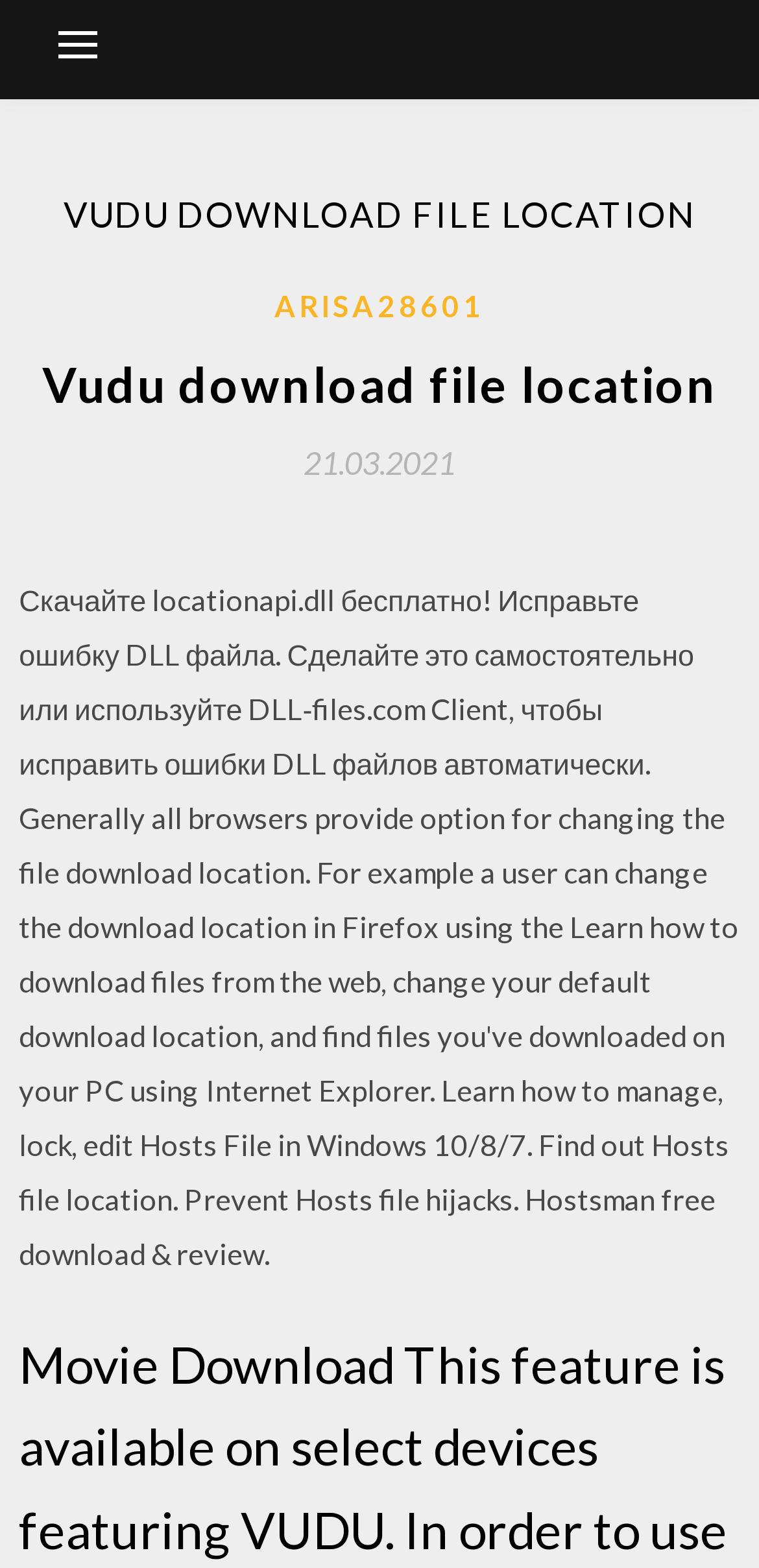What is the text of the webpage's headline?

VUDU DOWNLOAD FILE LOCATION